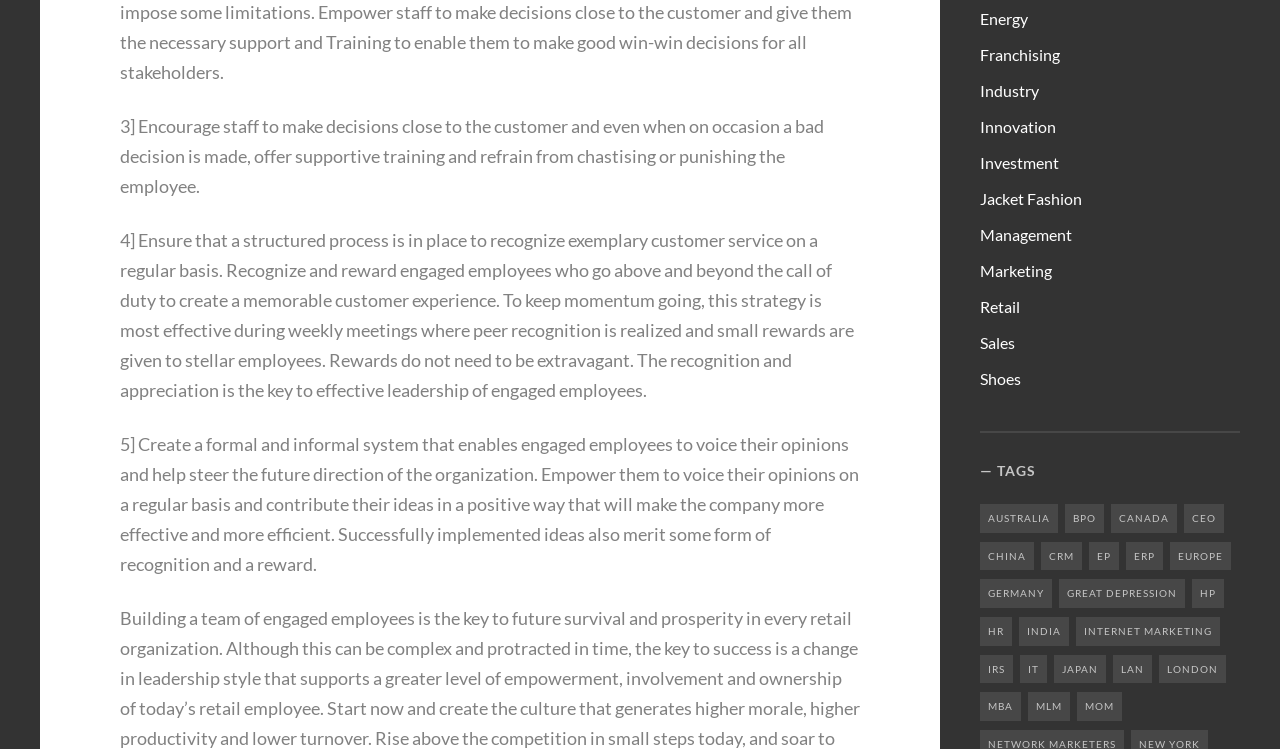Identify the bounding box coordinates for the region of the element that should be clicked to carry out the instruction: "Click on the 'AUSTRALIA' link". The bounding box coordinates should be four float numbers between 0 and 1, i.e., [left, top, right, bottom].

[0.766, 0.673, 0.827, 0.711]